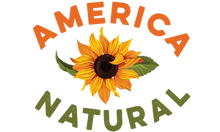Describe every aspect of the image in detail.

The image features the logo of America Natural Products Company, showcasing a vibrant sunflower at the center, symbolizing natural and organic products. The word "AMERICA" is prominently displayed in bold, orange letters arching over the sunflower, while "NATURAL" appears in a contrasting green font beneath it. The design embodies a focus on nature and health, reflecting the company’s commitment to providing natural solutions for consumers. The overall aesthetic combines warmth and friendliness, making it inviting for potential customers.